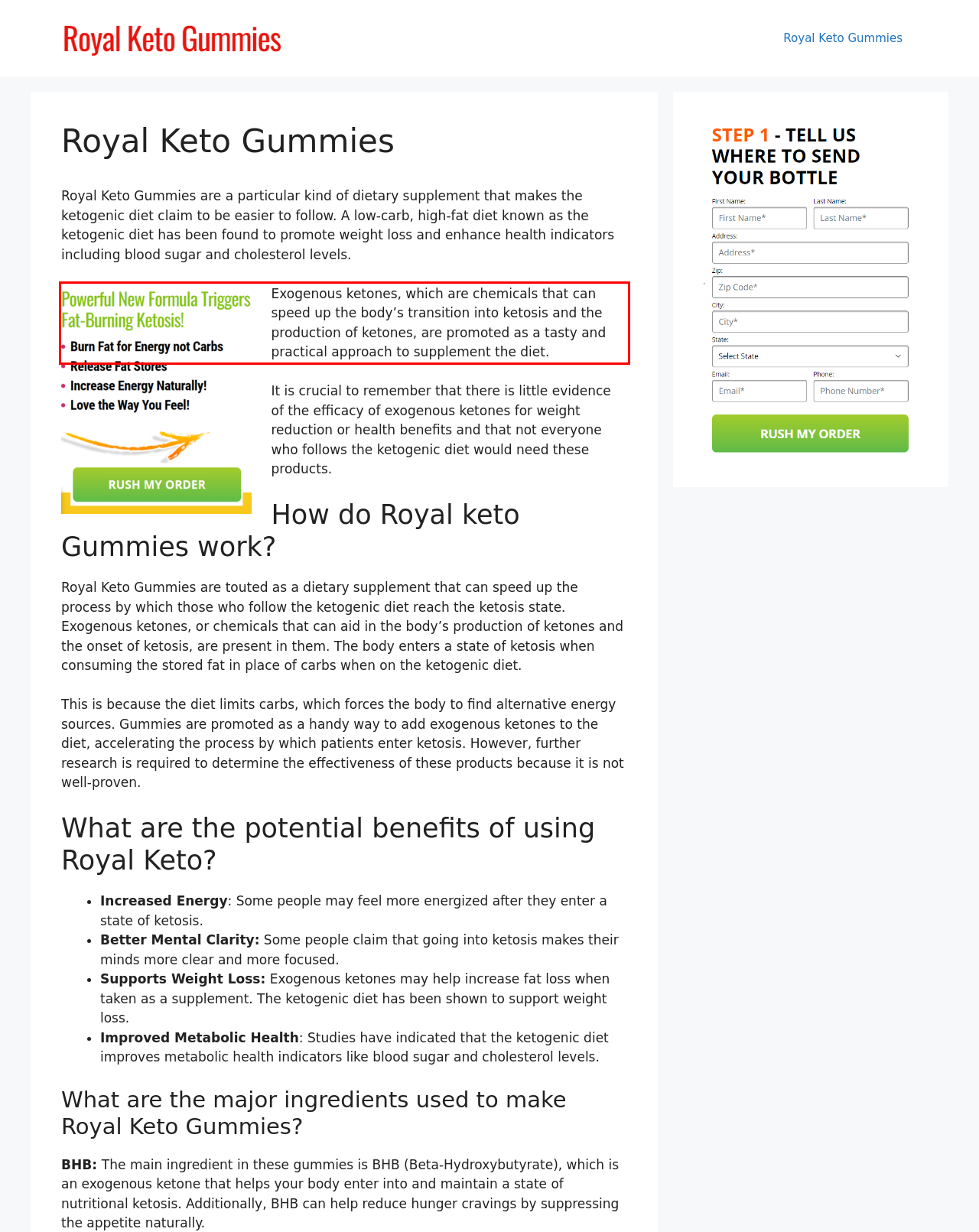Identify and extract the text within the red rectangle in the screenshot of the webpage.

Exogenous ketones, which are chemicals that can speed up the body’s transition into ketosis and the production of ketones, are promoted as a tasty and practical approach to supplement the diet.